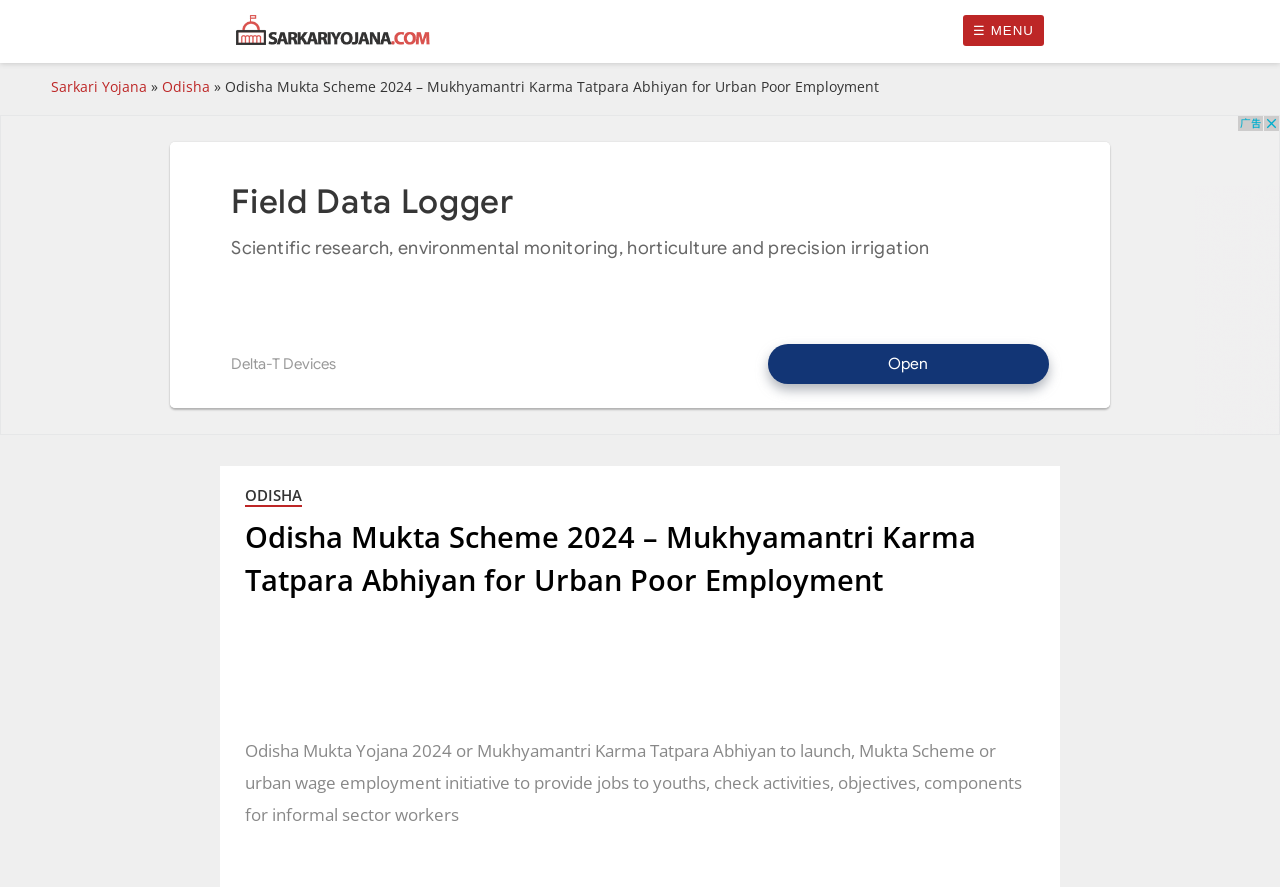Find the bounding box coordinates for the UI element whose description is: "parent_node: ☰ MENU". The coordinates should be four float numbers between 0 and 1, in the format [left, top, right, bottom].

[0.184, 0.032, 0.336, 0.056]